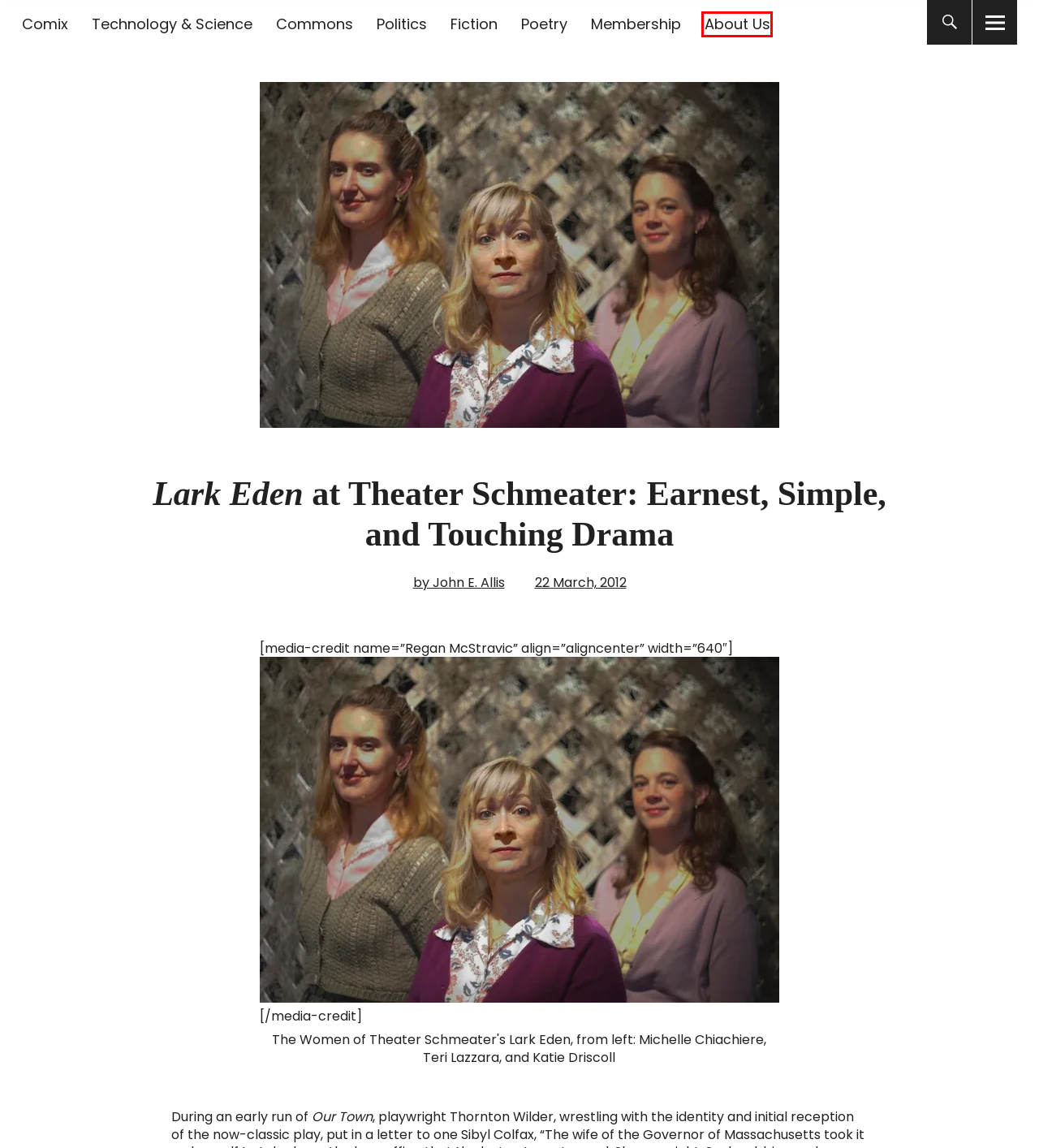You’re provided with a screenshot of a webpage that has a red bounding box around an element. Choose the best matching webpage description for the new page after clicking the element in the red box. The options are:
A. Technology & Science – The Seattle Star
B. Membership – The Seattle Star
C. Commons – The Seattle Star
D. Poetry – The Seattle Star
E. Comix – The Seattle Star
F. About Us – The Seattle Star
G. Fiction – The Seattle Star
H. John E. Allis – The Seattle Star

F